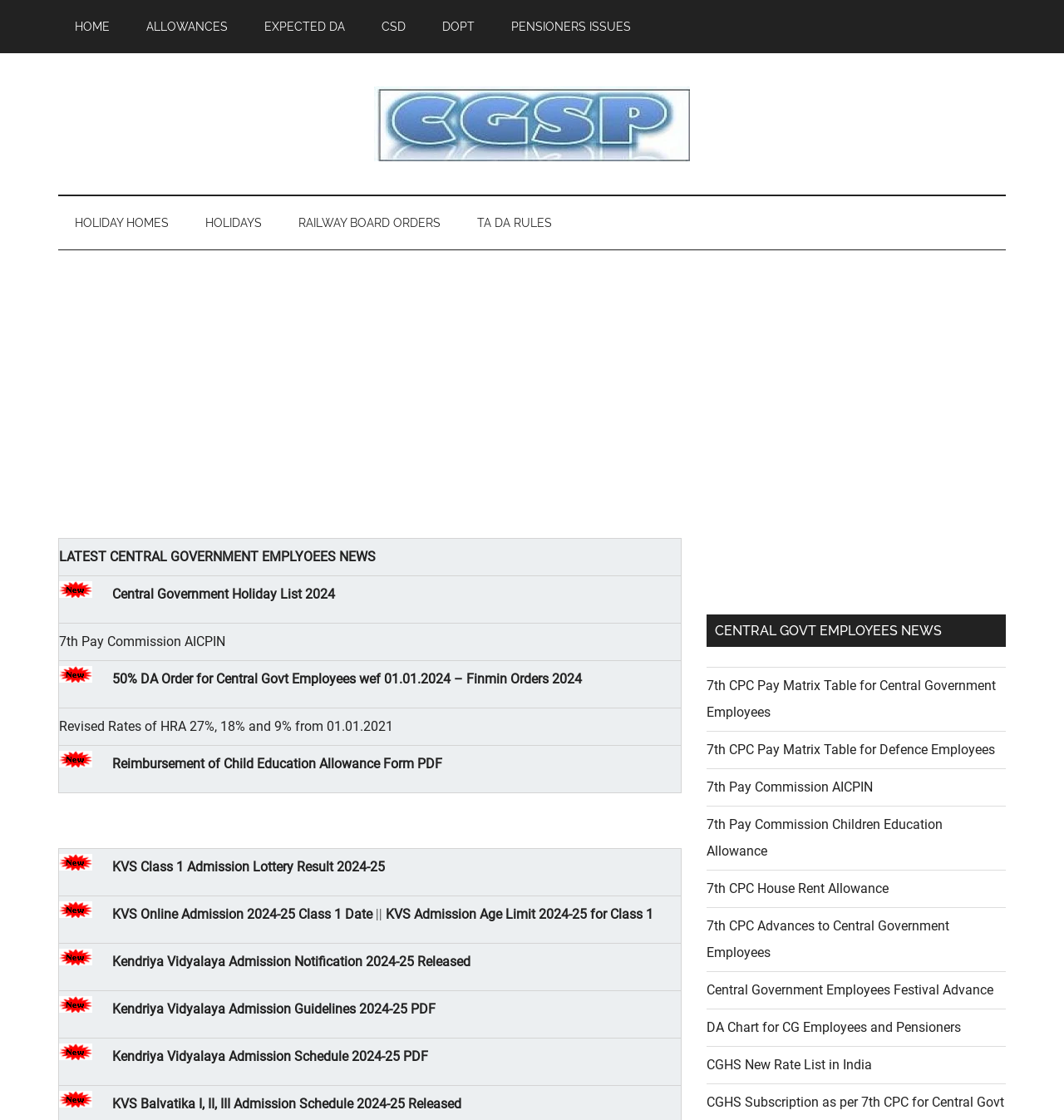Please identify the bounding box coordinates of the clickable region that I should interact with to perform the following instruction: "Read about '7th Pay Commission AICPIN'". The coordinates should be expressed as four float numbers between 0 and 1, i.e., [left, top, right, bottom].

[0.055, 0.566, 0.212, 0.58]